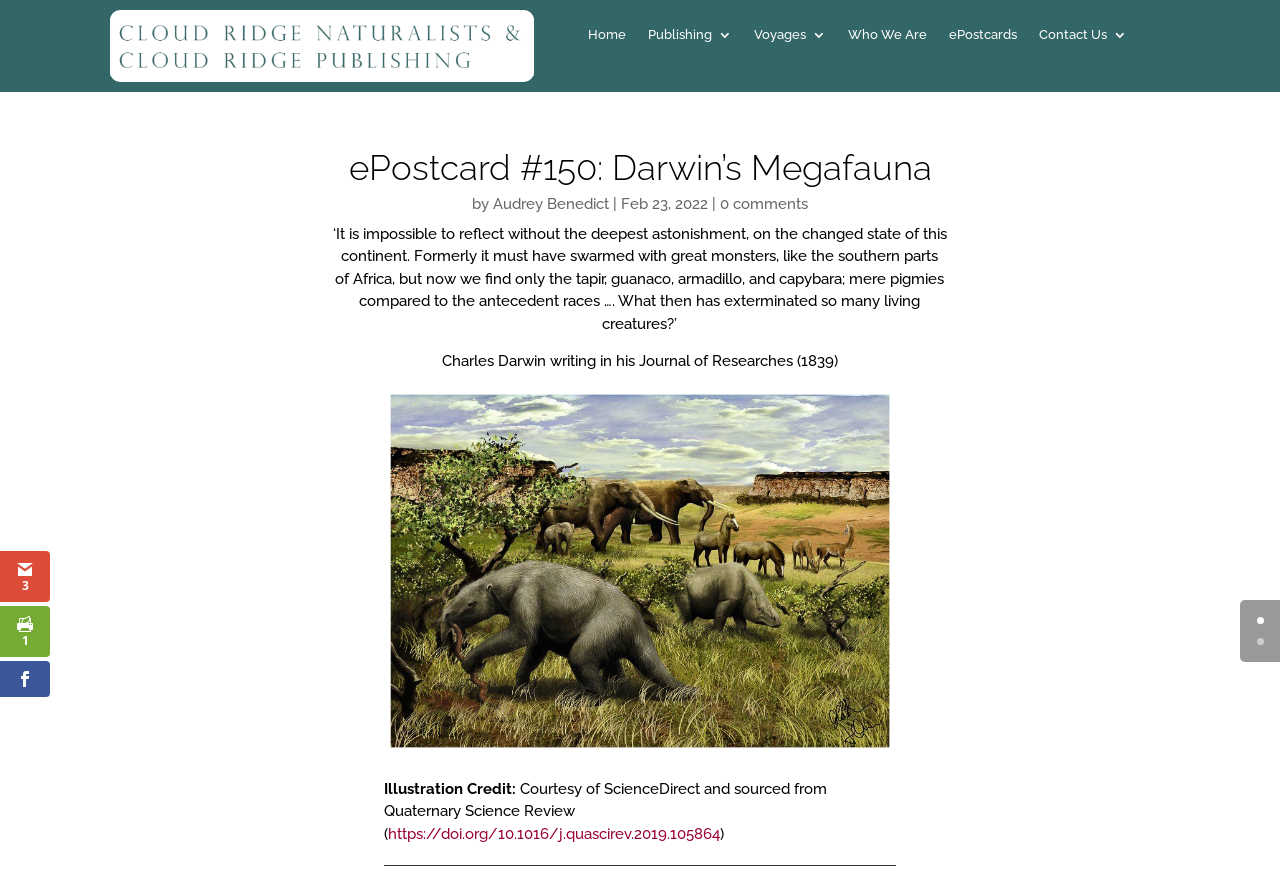Deliver a detailed narrative of the webpage's visual and textual elements.

This webpage is about Charles Darwin's discovery of extinct giant mammals, specifically the South American megafauna of the last Ice Age. At the top left, there is a logo of "Cloud Ridge Naturalists and Cloud Ridge Publishing" with a link to the organization's website. Below the logo, there is a navigation menu with links to "Home", "Publishing", "Voyages", "Who We Are", "ePostcards", and "Contact Us".

The main content of the webpage is an ePostcard, titled "ePostcard #150: Darwin's Megafauna", which is written by Audrey Benedict and dated February 23, 2022. The ePostcard features a quote from Charles Darwin's Journal of Researches (1839), where he expresses his astonishment at the changed state of the continent and the extinction of many living creatures.

Below the quote, there is an illustration related to the topic, with an image credit mentioning that it is courtesy of ScienceDirect and sourced from Quaternary Science Review. The illustration is accompanied by a link to the original source.

At the bottom of the webpage, there are several links, including a link to the next page, a link to the previous page, and social media links. There are also links to page numbers, allowing users to navigate through the ePostcards.